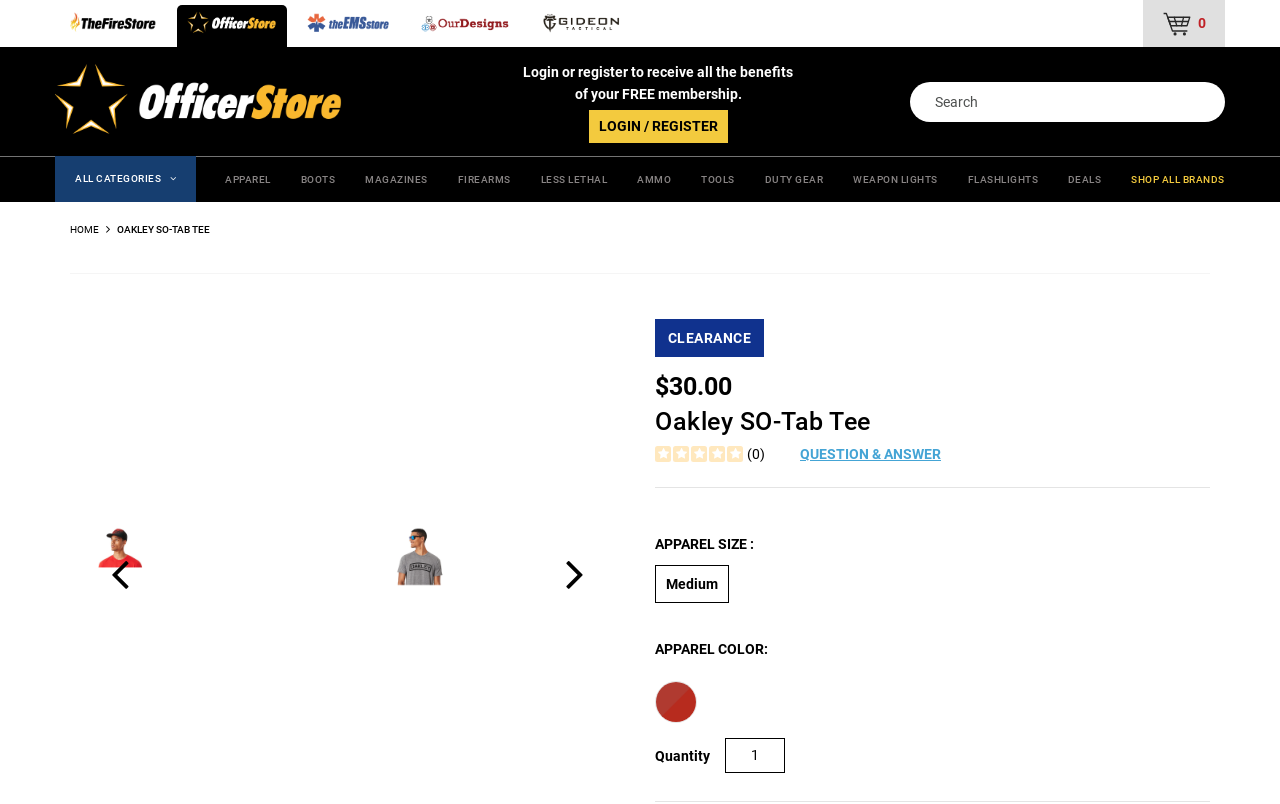Identify the bounding box coordinates of the area that should be clicked in order to complete the given instruction: "Click the shopping cart icon". The bounding box coordinates should be four float numbers between 0 and 1, i.e., [left, top, right, bottom].

[0.897, 0.01, 0.953, 0.048]